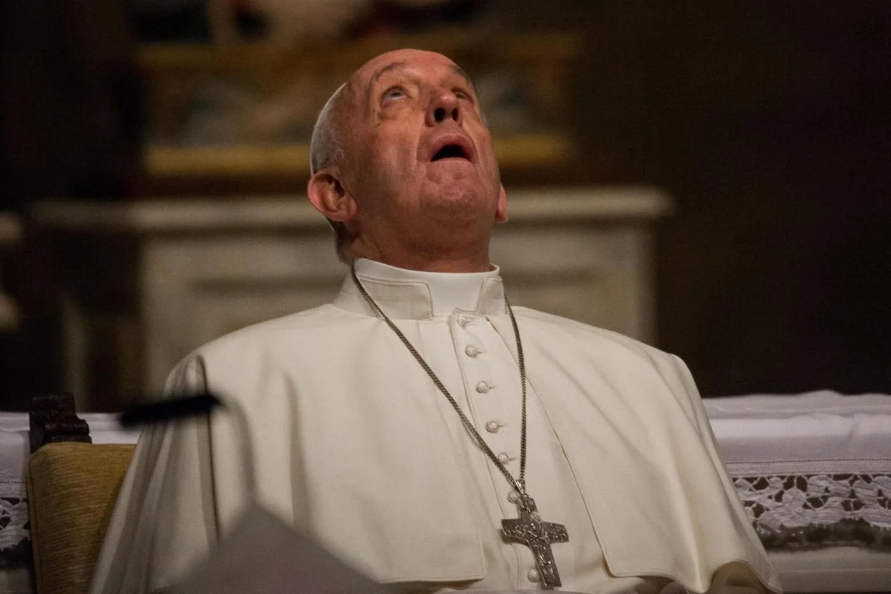Provide an in-depth description of the image.

In the image, Pope Francis is captured in a moment of deep contemplation and reflection, his gaze directed upwards. Dressed in his traditional white papal attire, the Pope's expression conveys a sense of seriousness and introspection. Behind him is an indistinct background, emphasizing his presence in the foreground. This visual encapsulates his role as a spiritual leader, often seen seeking guidance or pondering the challenges faced by the Church. The photograph, tied to the theme of "Pope Francis and the false friends plotting behind him: Vatican secrets revealed," reflects the ongoing discussions around transparency and the complexities within the Vatican.